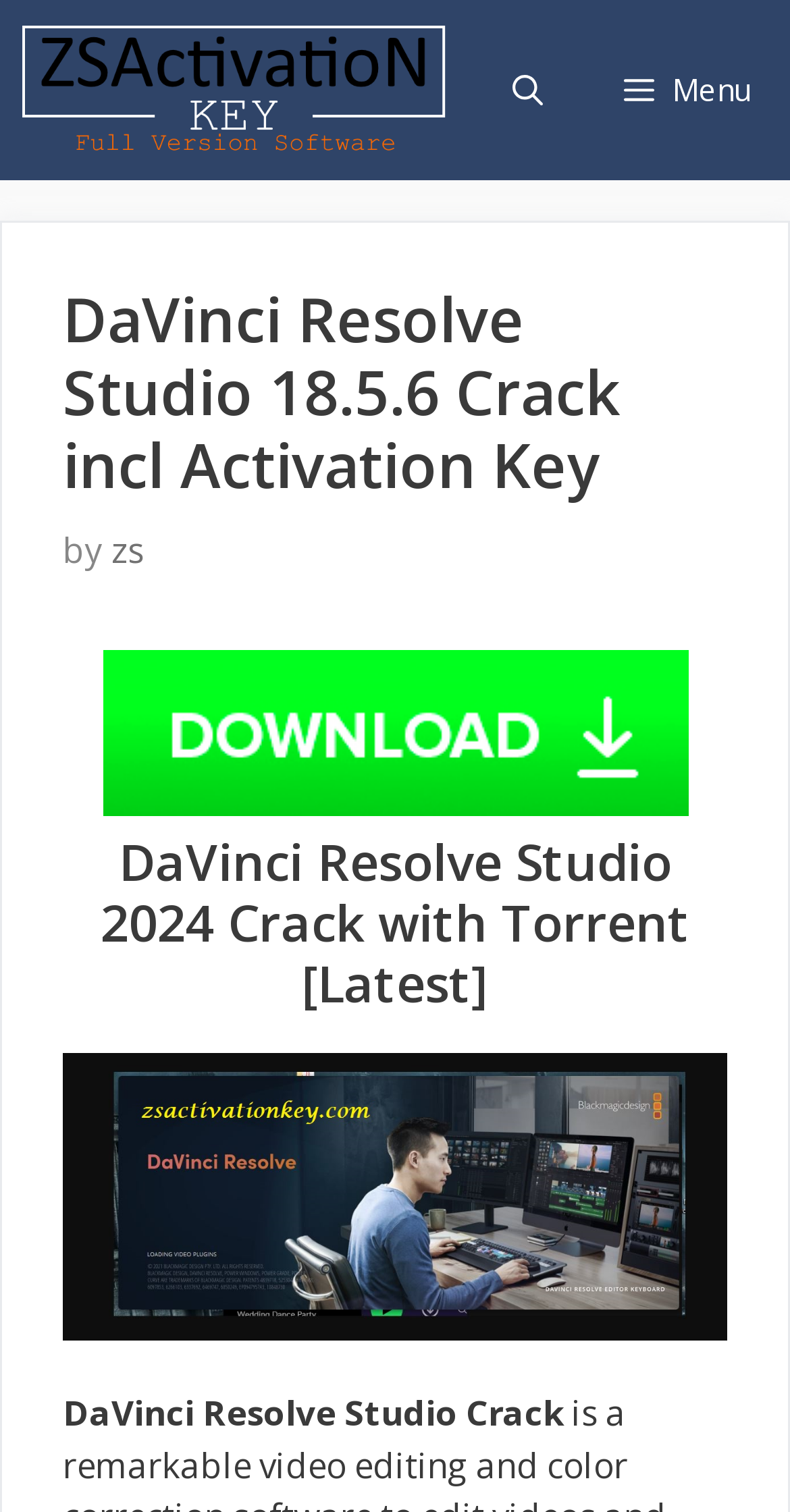Identify the bounding box of the UI element that matches this description: "zs".

[0.141, 0.348, 0.182, 0.378]